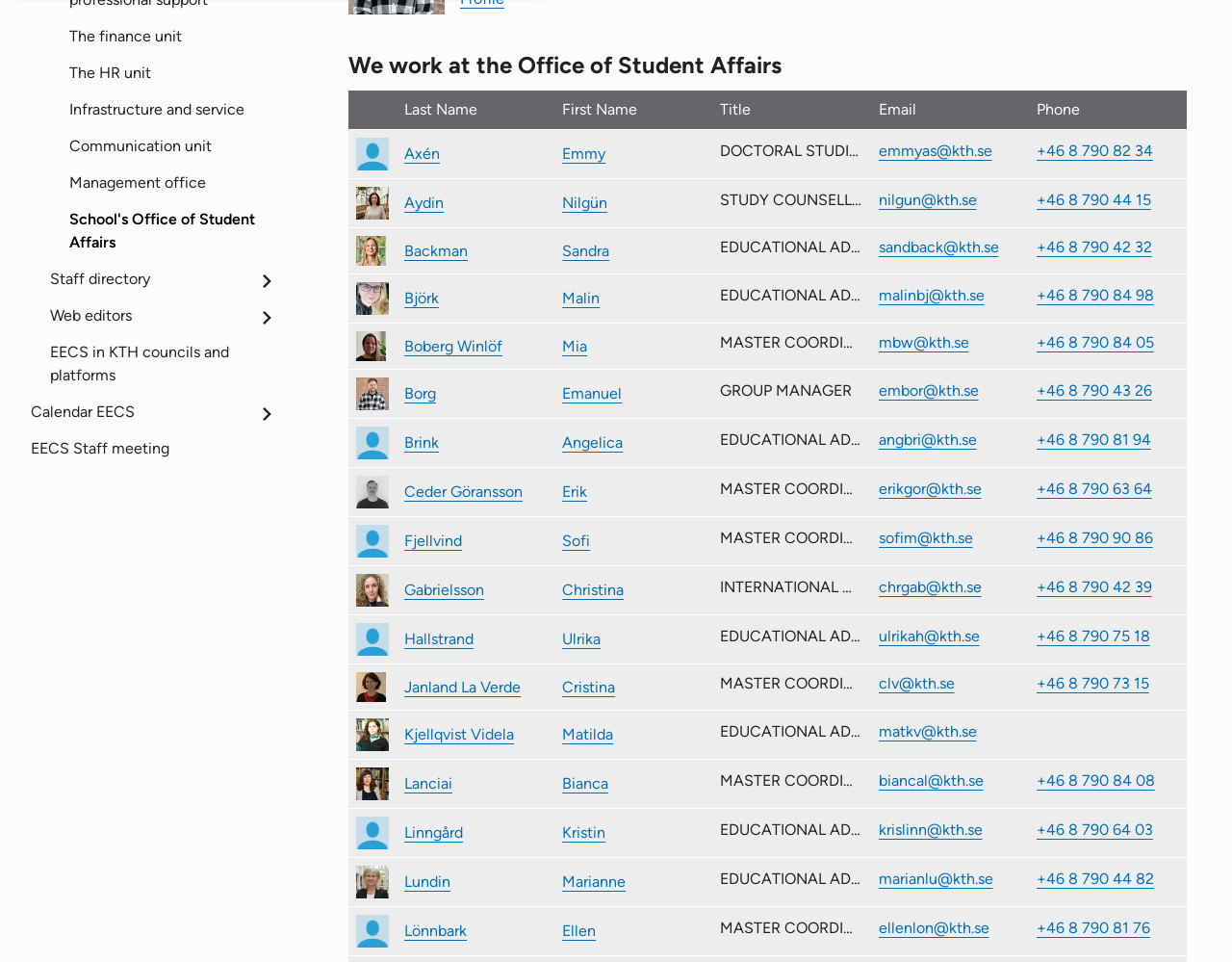Determine the bounding box coordinates of the element that should be clicked to execute the following command: "Send an email to 'emmyas@kth.se'".

[0.713, 0.145, 0.829, 0.169]